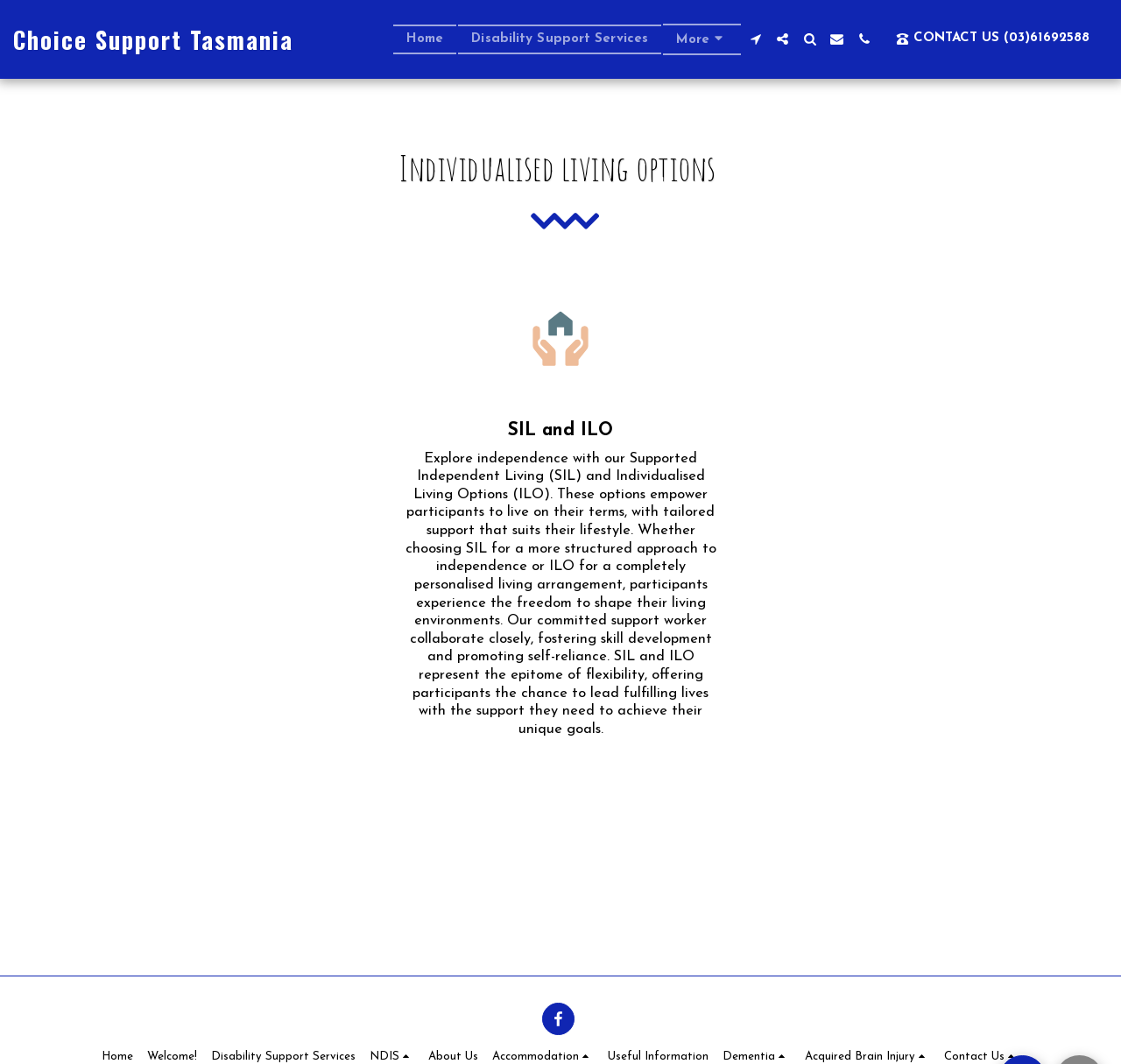Please determine the bounding box coordinates for the element with the description: "alt="facebook system-svg-icons"".

[0.484, 0.942, 0.512, 0.973]